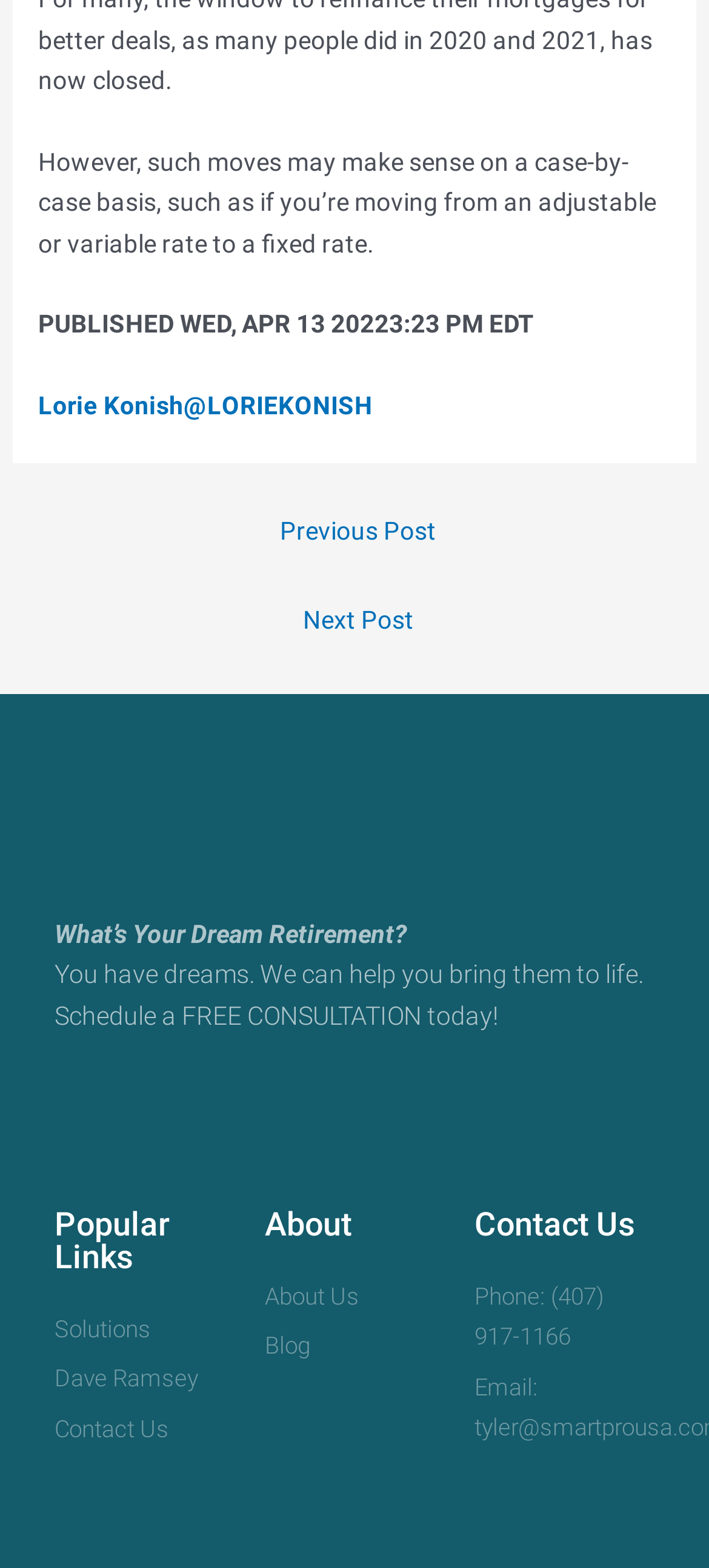Determine the bounding box coordinates for the clickable element to execute this instruction: "Email the company". Provide the coordinates as four float numbers between 0 and 1, i.e., [left, top, right, bottom].

[0.669, 0.872, 0.914, 0.925]